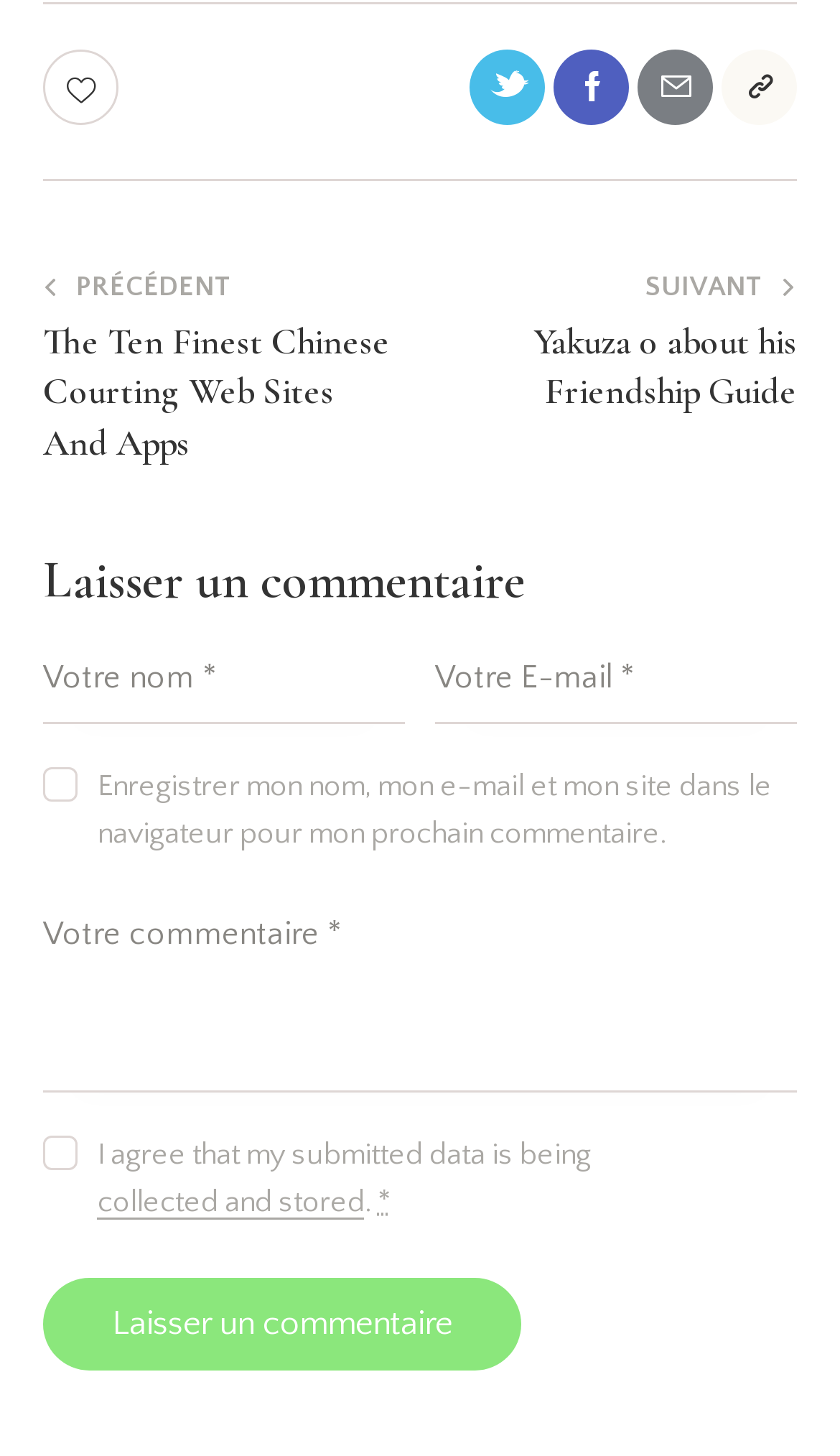Extract the bounding box coordinates for the HTML element that matches this description: "collected and stored". The coordinates should be four float numbers between 0 and 1, i.e., [left, top, right, bottom].

[0.116, 0.815, 0.434, 0.837]